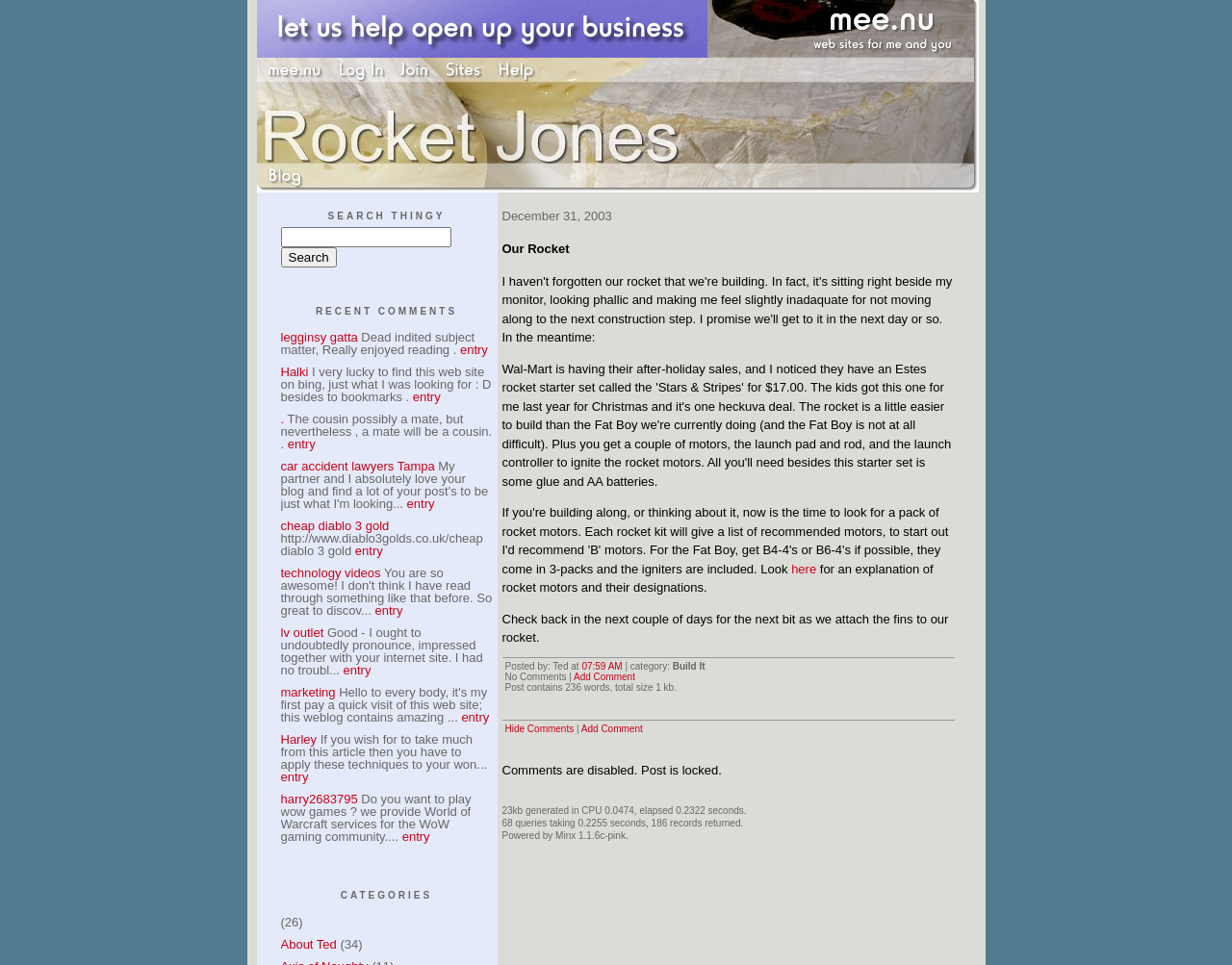What is the name of the author of the blog post?
Examine the image and provide an in-depth answer to the question.

I found the text 'Posted by: Ted at' which indicates that the author of the blog post is Ted.